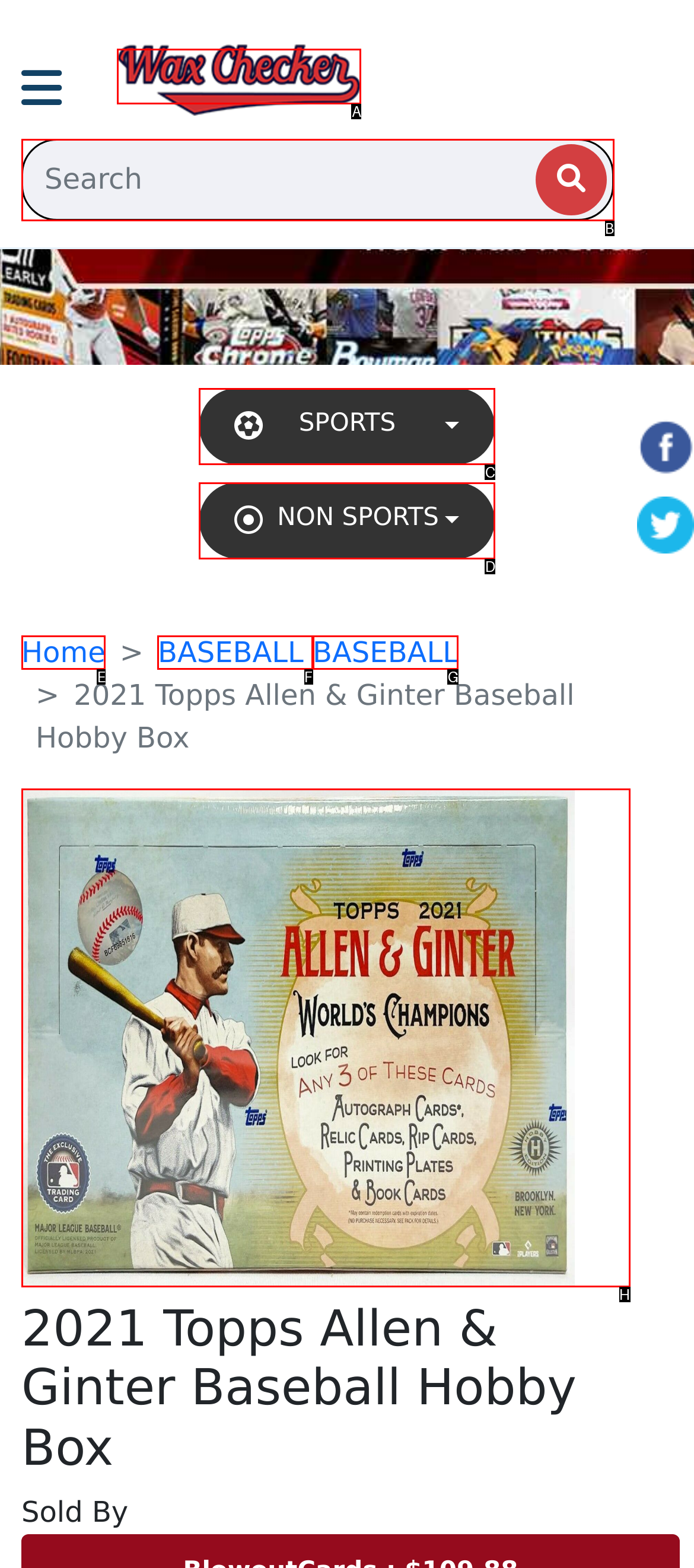Based on the description: aria-label="jannarobinson.com", identify the matching lettered UI element.
Answer by indicating the letter from the choices.

None